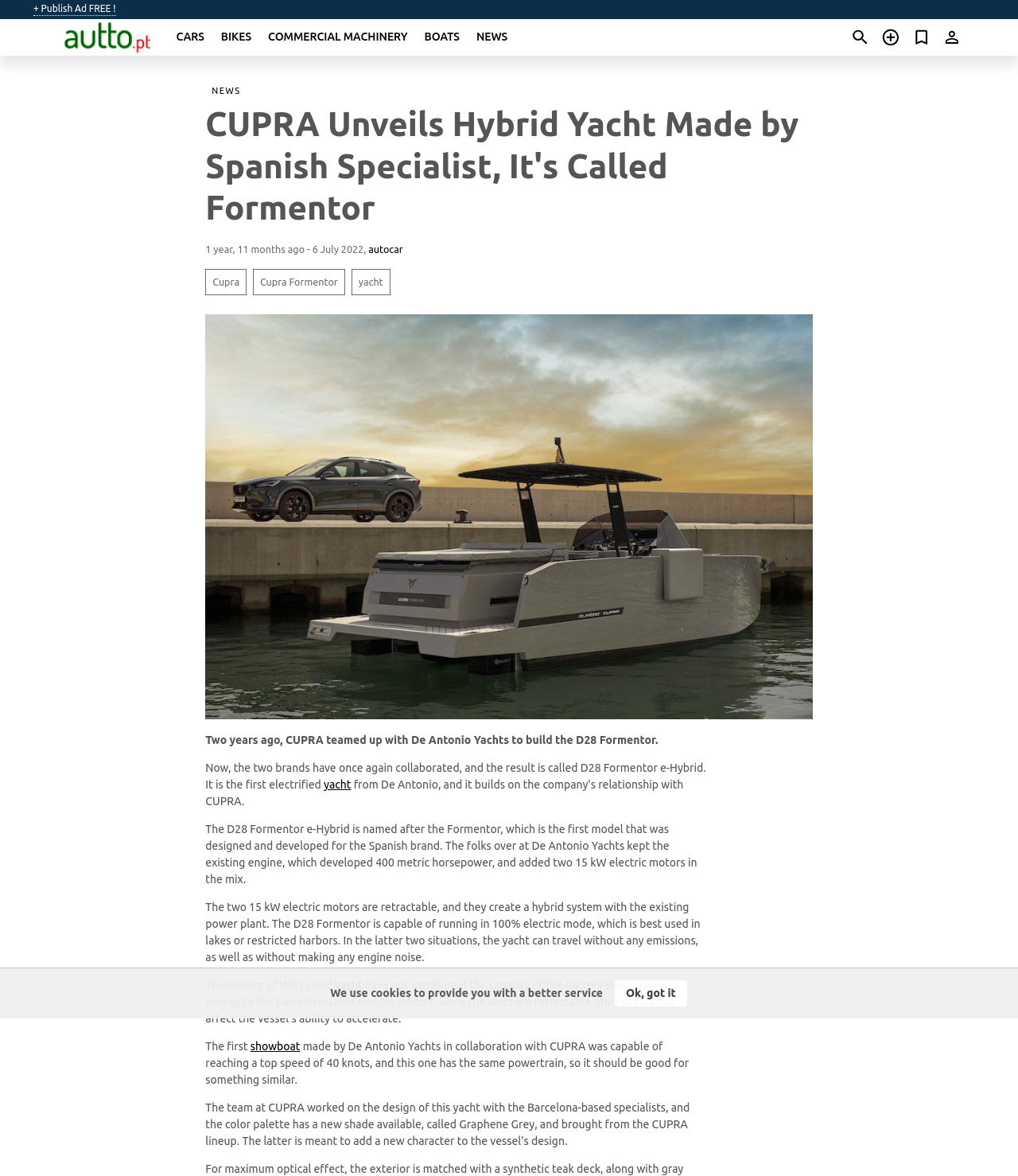Determine the bounding box coordinates of the region that needs to be clicked to achieve the task: "Click on 'yacht'".

[0.345, 0.229, 0.383, 0.251]